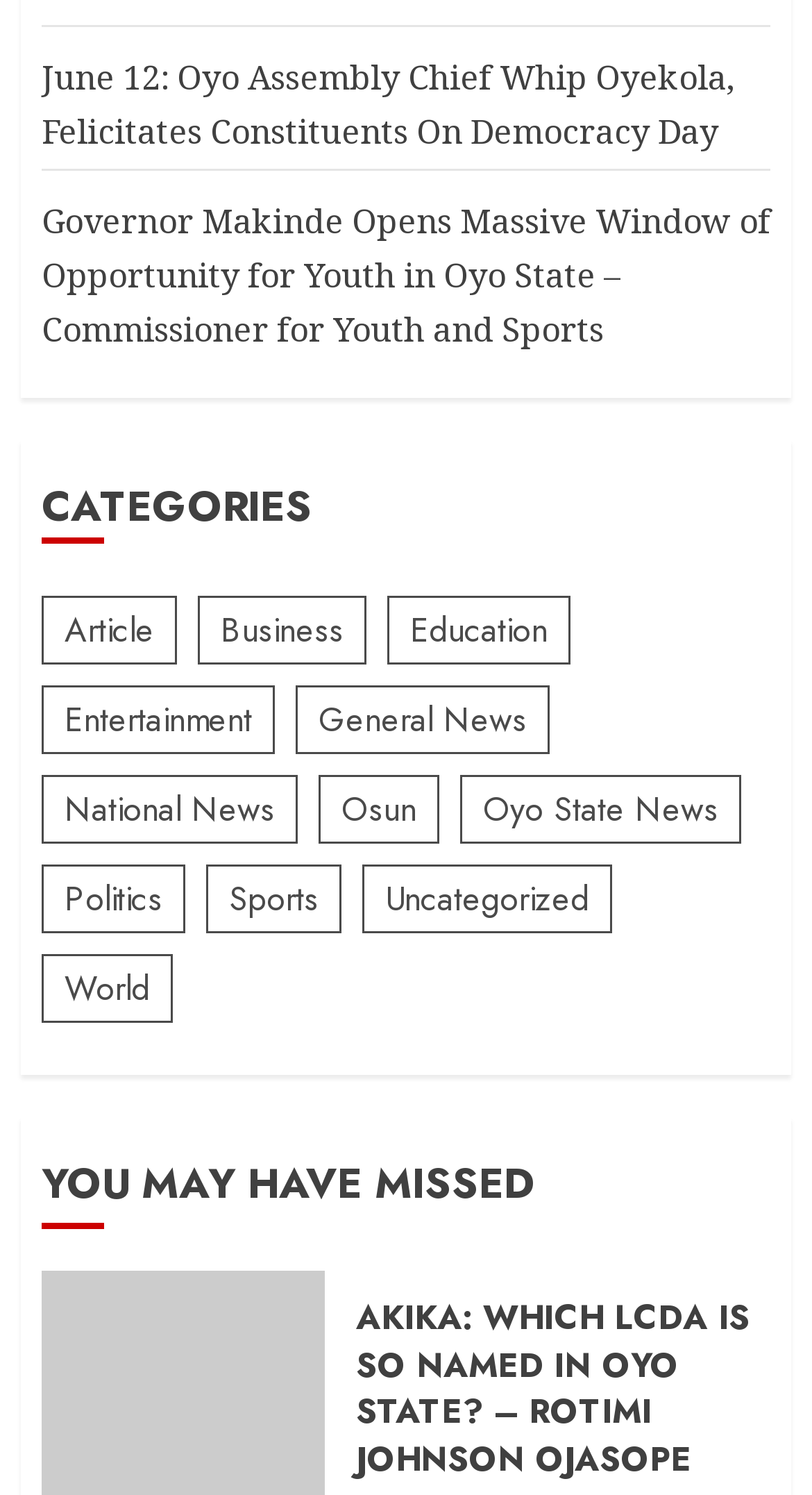Please determine the bounding box coordinates of the section I need to click to accomplish this instruction: "Explore National News".

[0.051, 0.519, 0.367, 0.565]